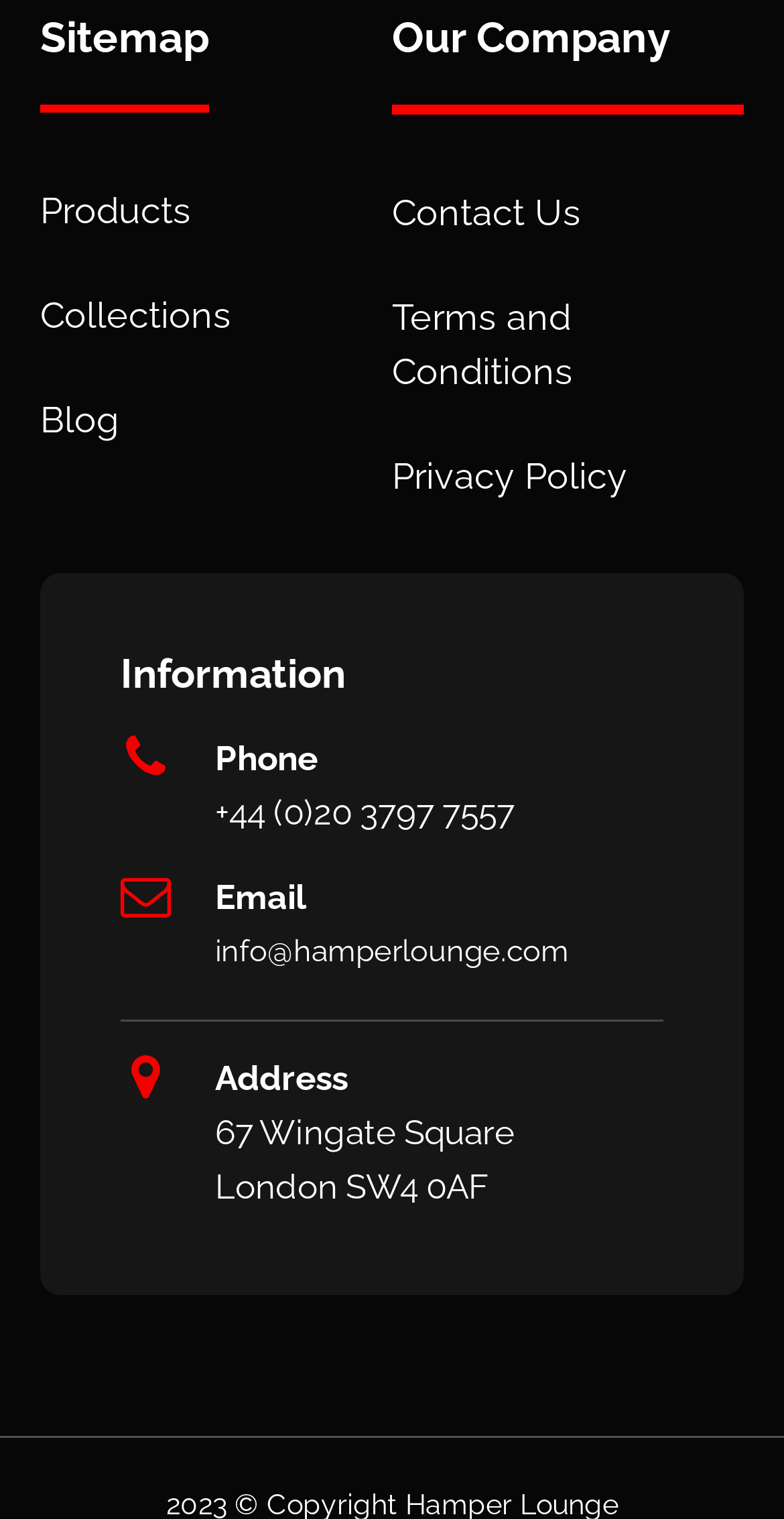What type of content is available on the website?
Look at the image and provide a short answer using one word or a phrase.

Products, Collections, Blog